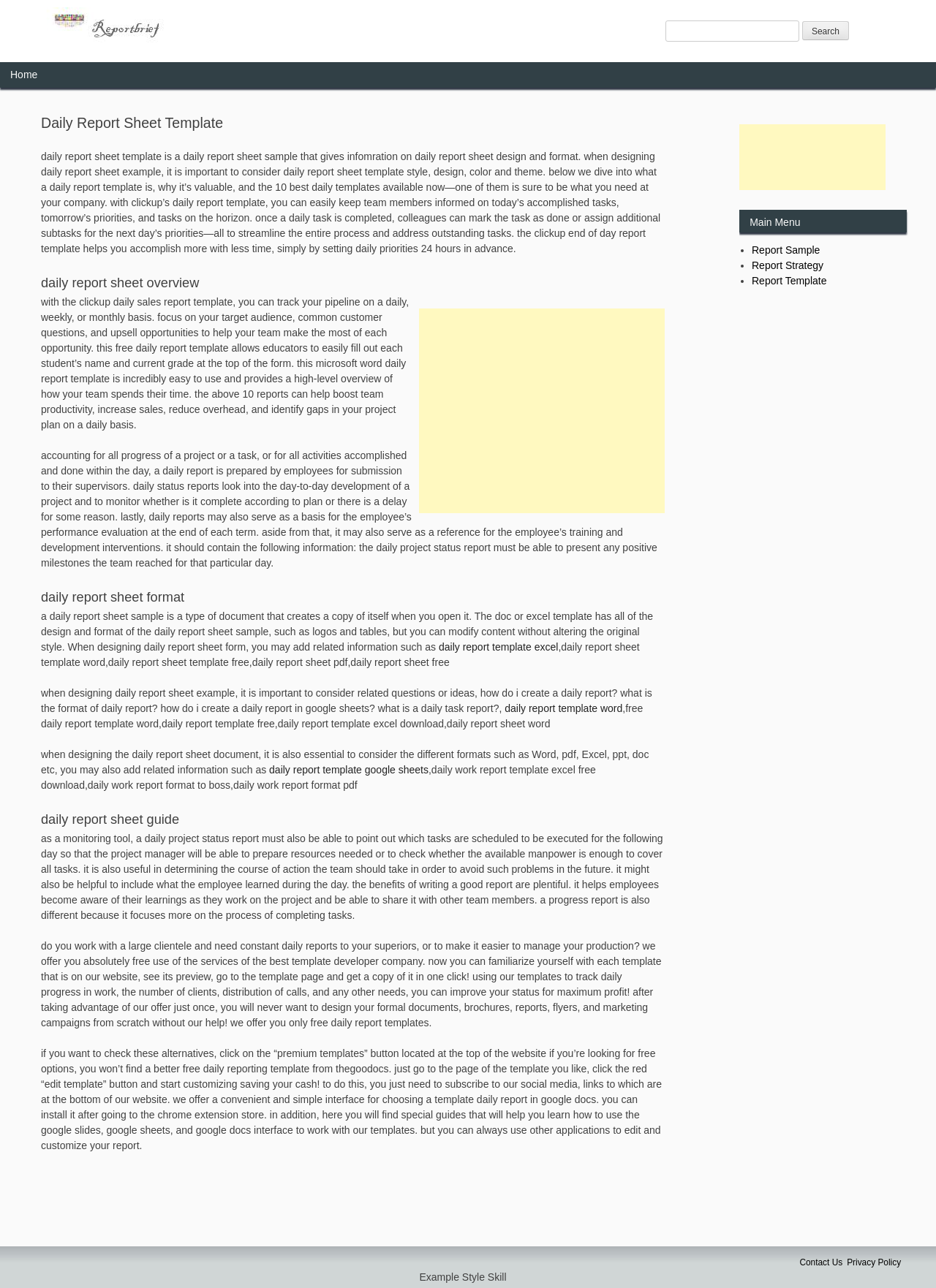Find the bounding box coordinates for the HTML element described as: "aria-label="Advertisement" name="aswift_0" title="Advertisement"". The coordinates should consist of four float values between 0 and 1, i.e., [left, top, right, bottom].

[0.447, 0.239, 0.71, 0.398]